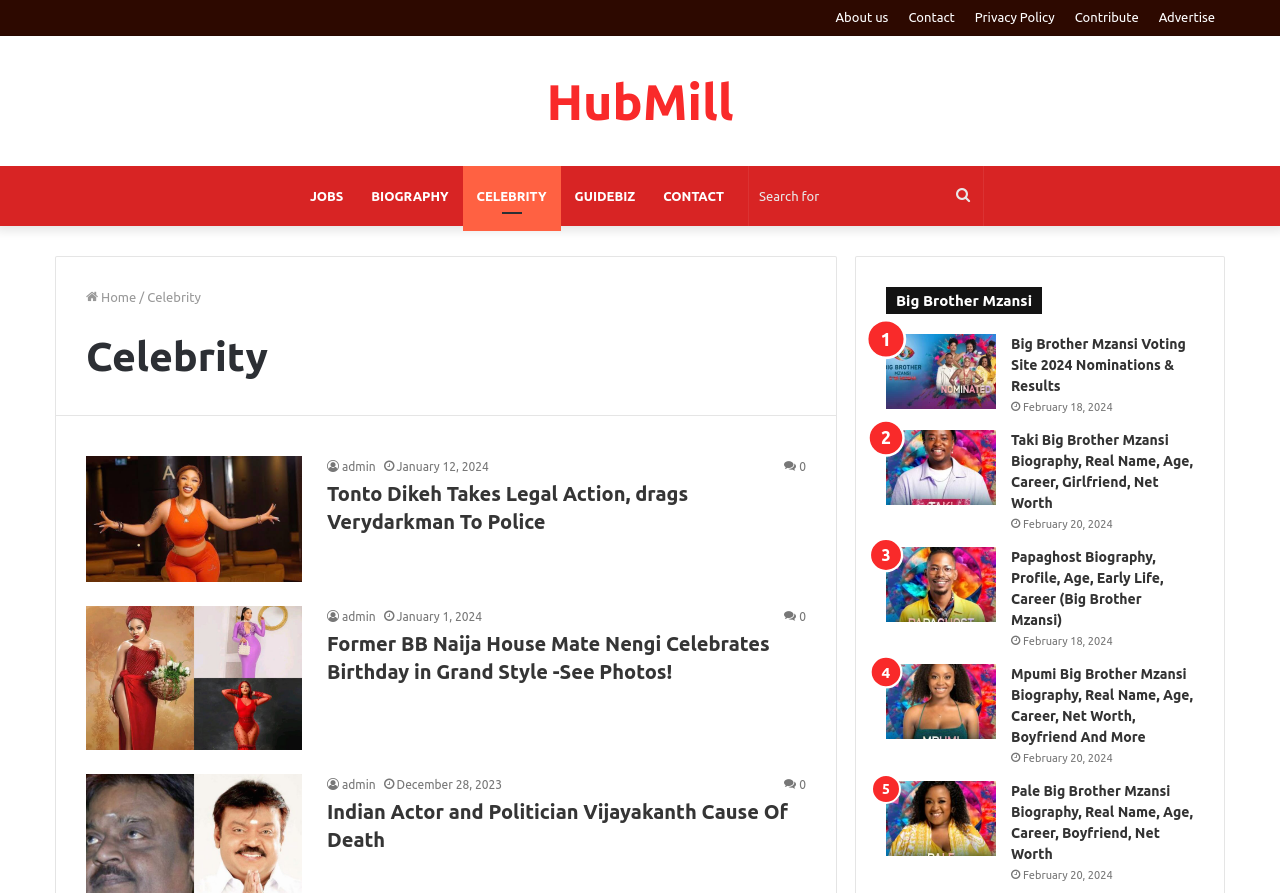Find the bounding box coordinates of the area to click in order to follow the instruction: "Check the latest news on Celebrity".

[0.067, 0.367, 0.63, 0.432]